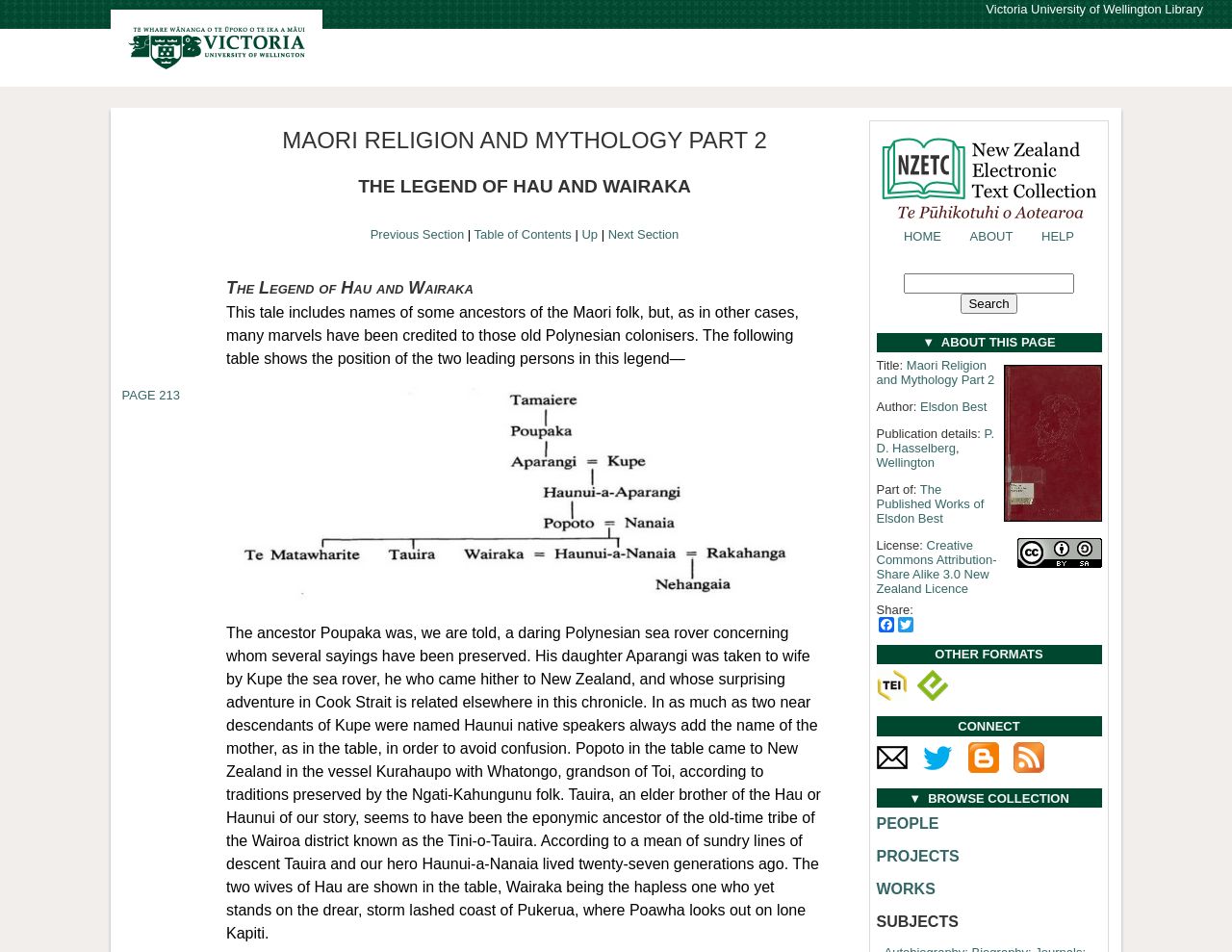What is the title of the book being described?
Please use the image to deliver a detailed and complete answer.

The title 'Maori Religion and Mythology Part 2' is mentioned on the webpage, which suggests that the webpage is describing a book with this title.